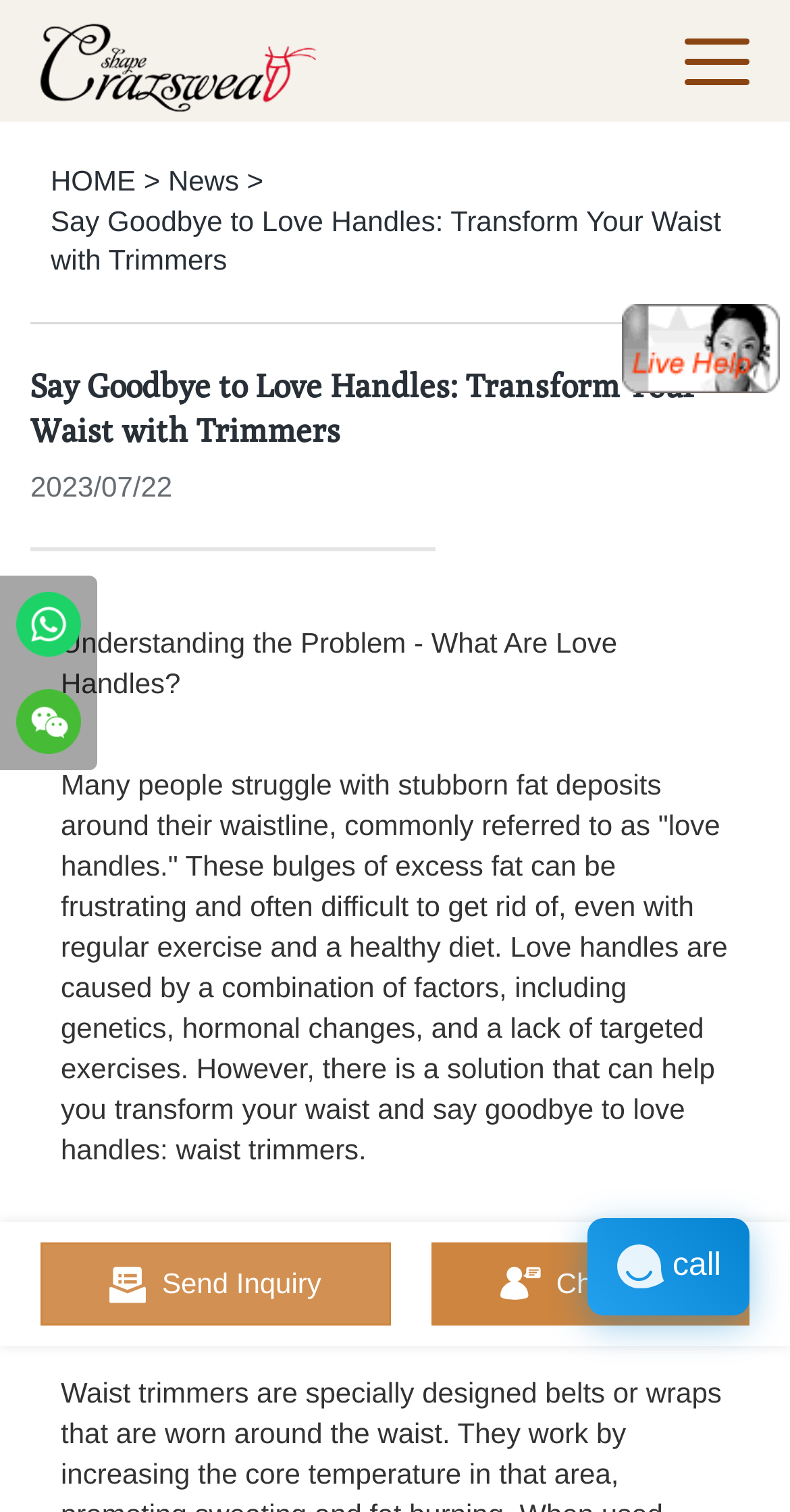Pinpoint the bounding box coordinates of the area that should be clicked to complete the following instruction: "Call the customer service". The coordinates must be given as four float numbers between 0 and 1, i.e., [left, top, right, bottom].

[0.744, 0.806, 0.949, 0.87]